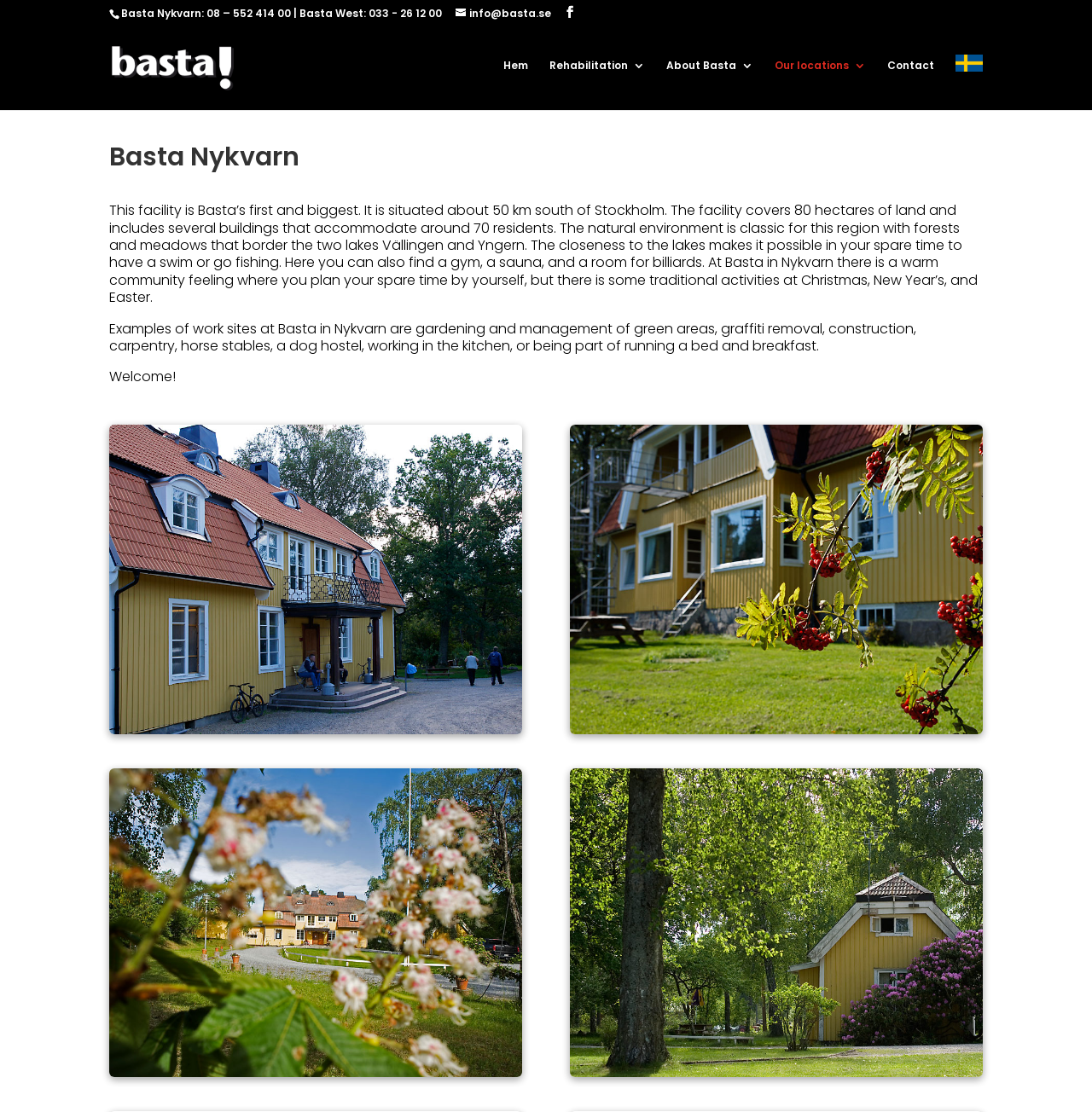Given the element description: "name="s" placeholder="Sök …" title="Sök efter:"", predict the bounding box coordinates of this UI element. The coordinates must be four float numbers between 0 and 1, given as [left, top, right, bottom].

[0.157, 0.023, 0.877, 0.025]